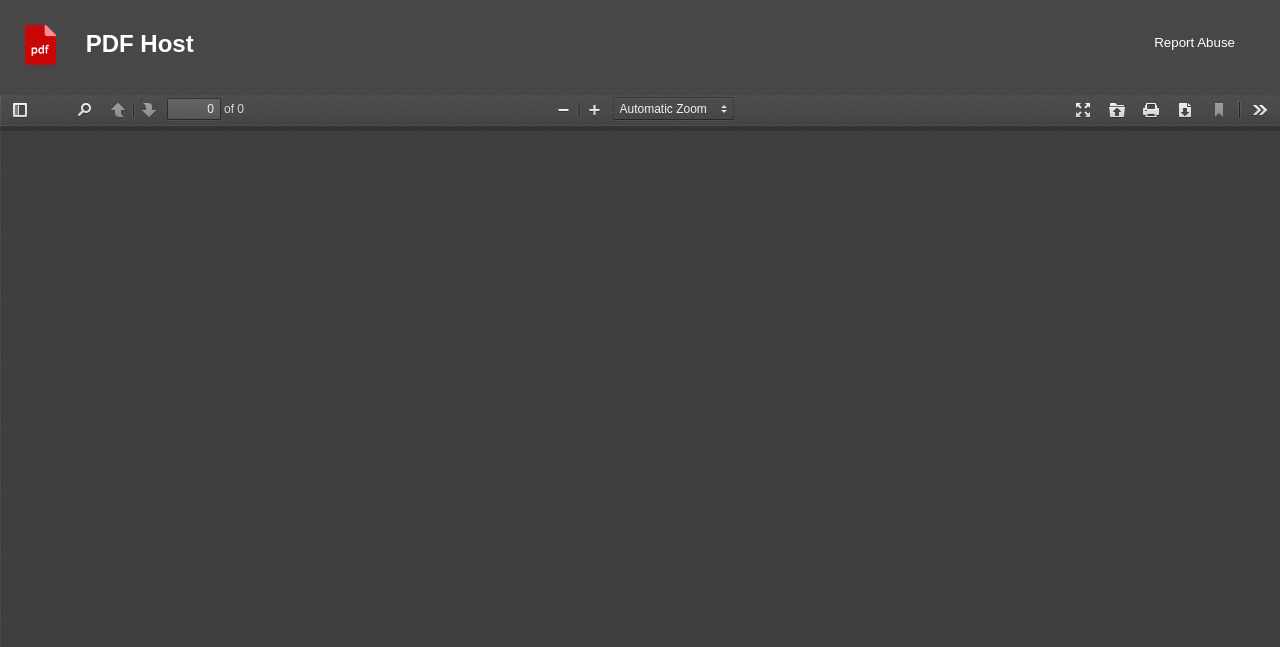Is the 'Previous' button enabled?
Refer to the image and provide a thorough answer to the question.

The 'Previous' button has a 'disabled' property set to 'True', indicating that it is not enabled.